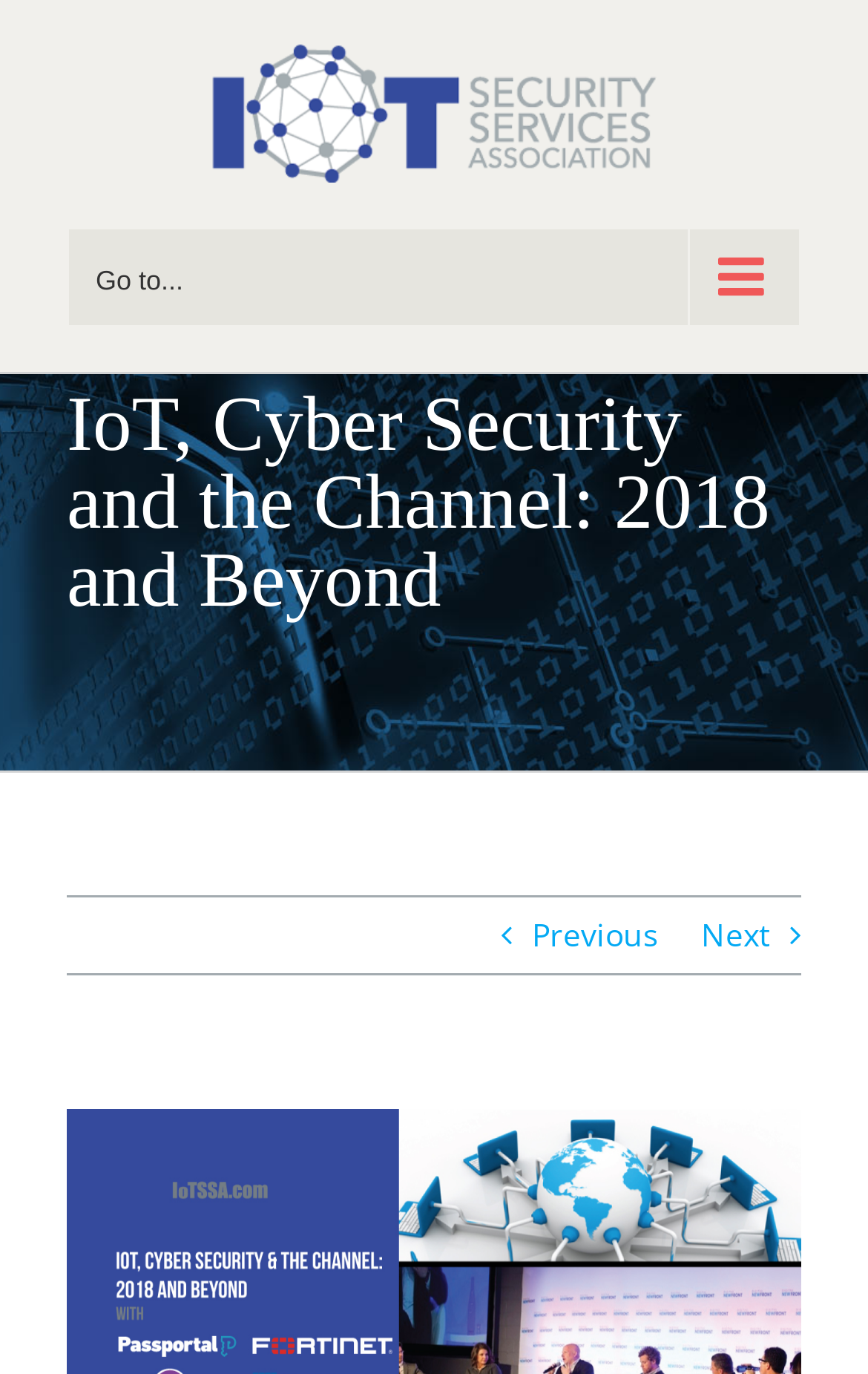Locate and generate the text content of the webpage's heading.

IoT, Cyber Security and the Channel: 2018 and Beyond